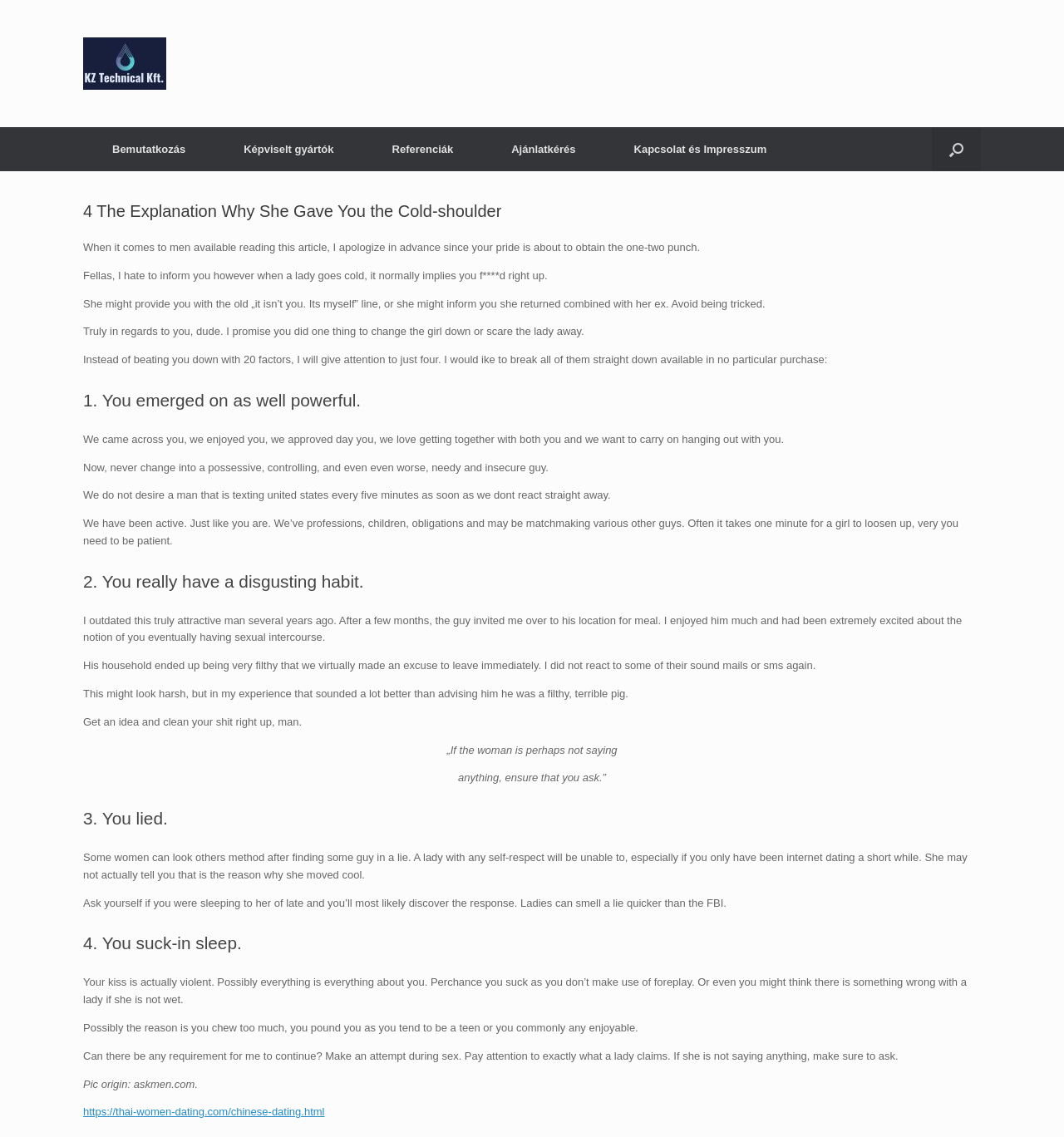What is the topic of this article?
Analyze the image and deliver a detailed answer to the question.

Based on the content of the webpage, it appears to be an article discussing dating and relationships, specifically why a woman may give a man the cold shoulder.